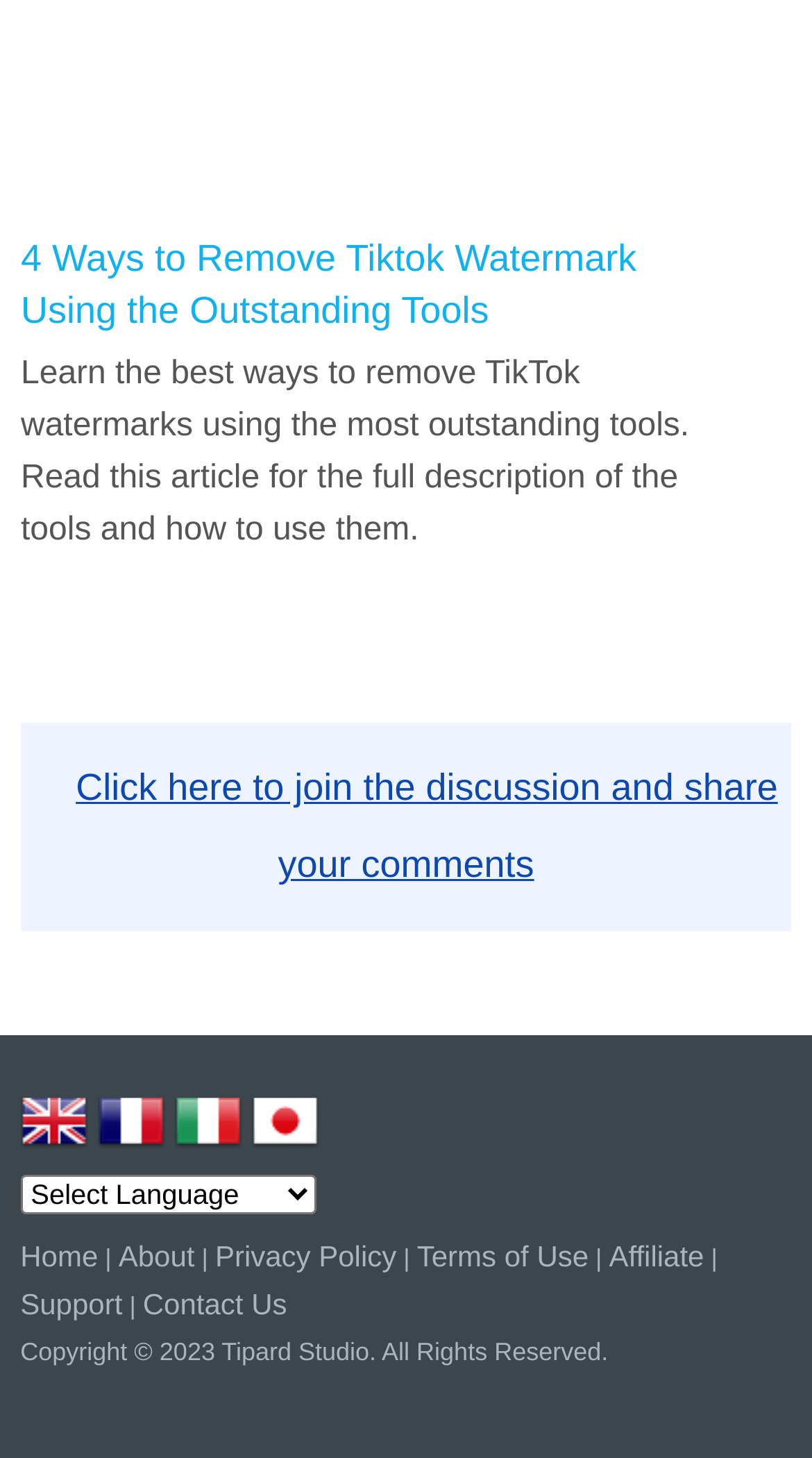Identify the bounding box coordinates of the region that should be clicked to execute the following instruction: "Contact Us for support".

[0.176, 0.883, 0.353, 0.906]